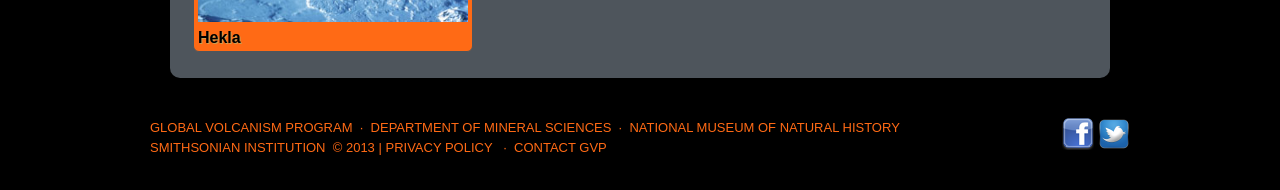Can you find the bounding box coordinates for the element to click on to achieve the instruction: "go to Dashboard"?

None